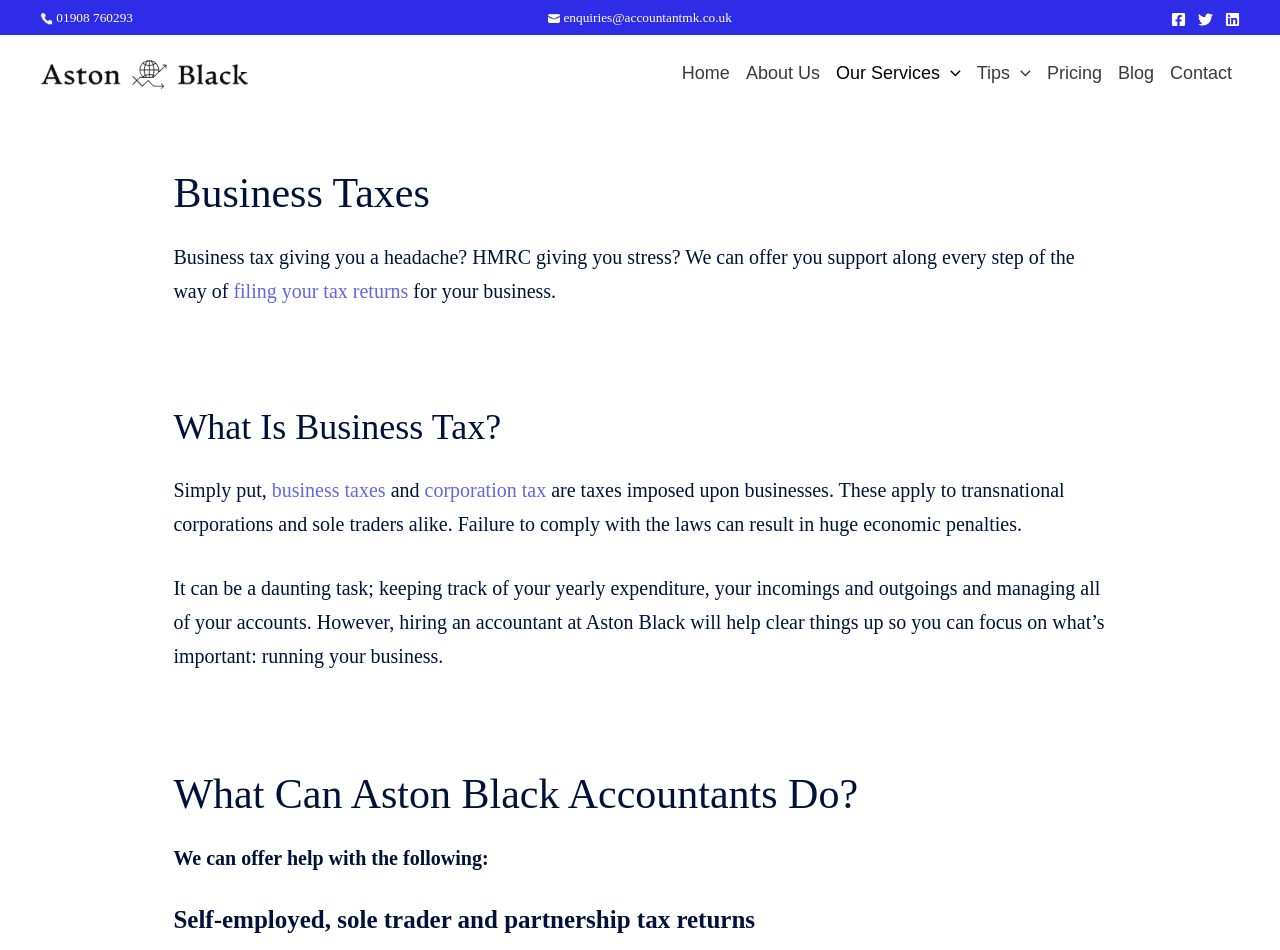Illustrate the webpage thoroughly, mentioning all important details.

The webpage is about Business Taxes and Aston Black Accountants. At the top left, there is a phone number "01908 760293" with a small phone icon next to it. Below the phone number, there is a link to the company's email address "enquiries@accountantmk.co.uk". 

On the top right, there are three social media links: Facebook, Twitter, and Linkedin, each with its respective icon. 

Below the social media links, there is a navigation menu with links to different sections of the website, including "Home", "About Us", "Our Services", "Tips", "Pricing", "Blog", and "Contact". The "Our Services" and "Tips" links have dropdown menus with additional options.

The main content of the webpage is divided into three sections. The first section has a heading "Business Taxes" and describes the struggles of dealing with business taxes and HMRC. It also mentions that Aston Black Accountants can offer support throughout the process.

The second section has a heading "What Is Business Tax?" and explains what business taxes are, including corporation tax, and the importance of complying with the laws to avoid penalties.

The third section has a heading "What Can Aston Black Accountants Do?" and lists the services they can offer, including help with self-employed, sole trader, and partnership tax returns.